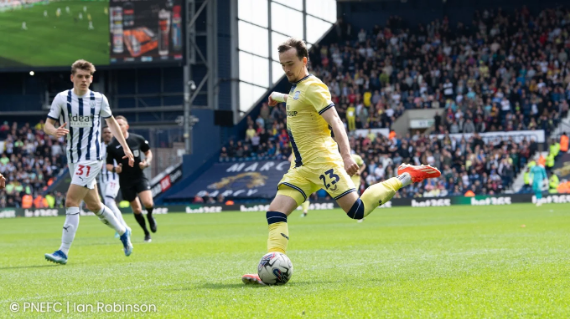Who is the photographer of this image?
Carefully examine the image and provide a detailed answer to the question.

The caption credits the photograph to Ian Robinson, indicating that he is the one who captured this dynamic match scene.